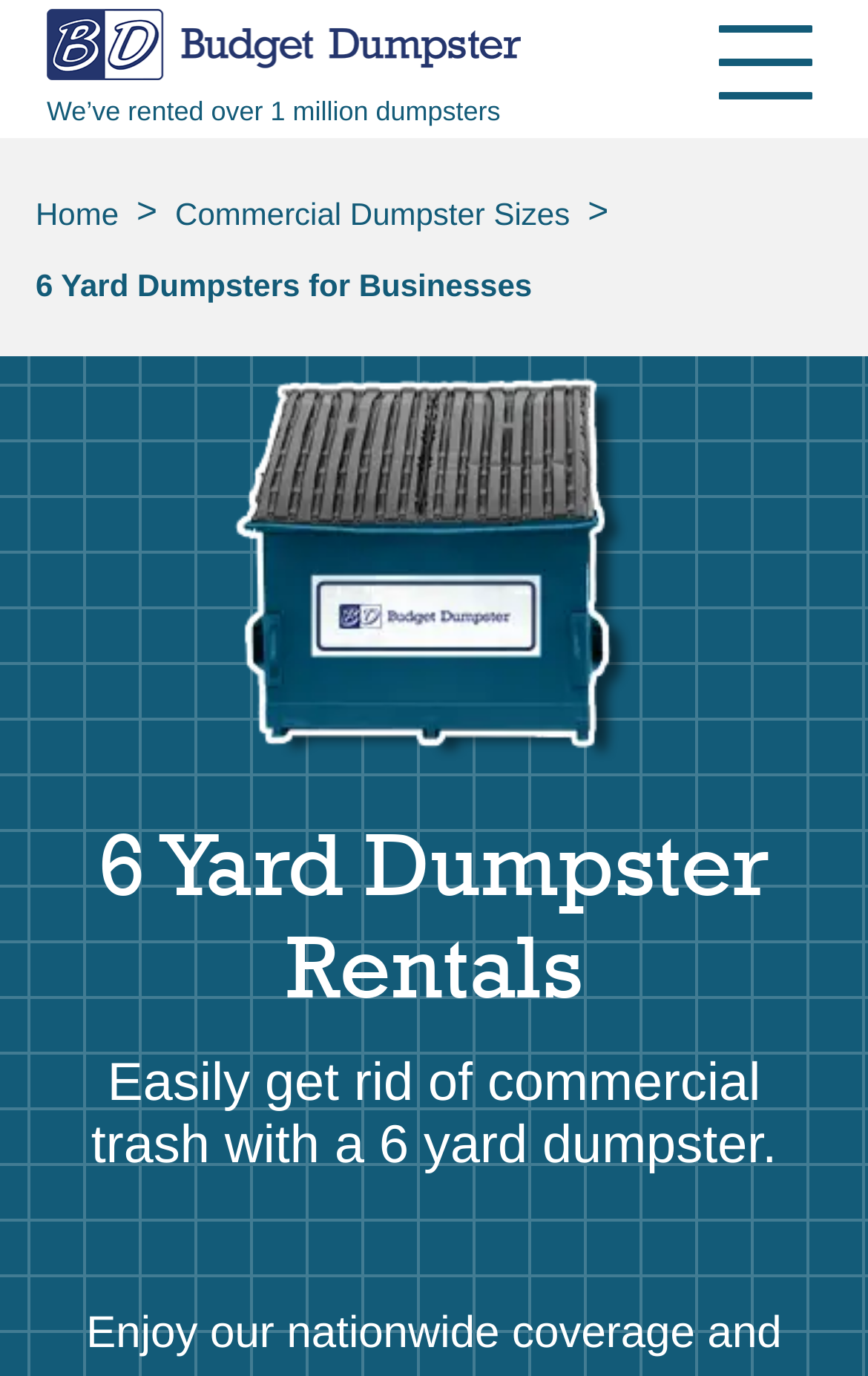Is there an image of a dumpster on the webpage?
Based on the screenshot, give a detailed explanation to answer the question.

The webpage contains an image with the description '6 Yard Dumpster Filled With Debris', which is an image of a dumpster. This image is located below the top navigation bar and above the main content of the webpage.